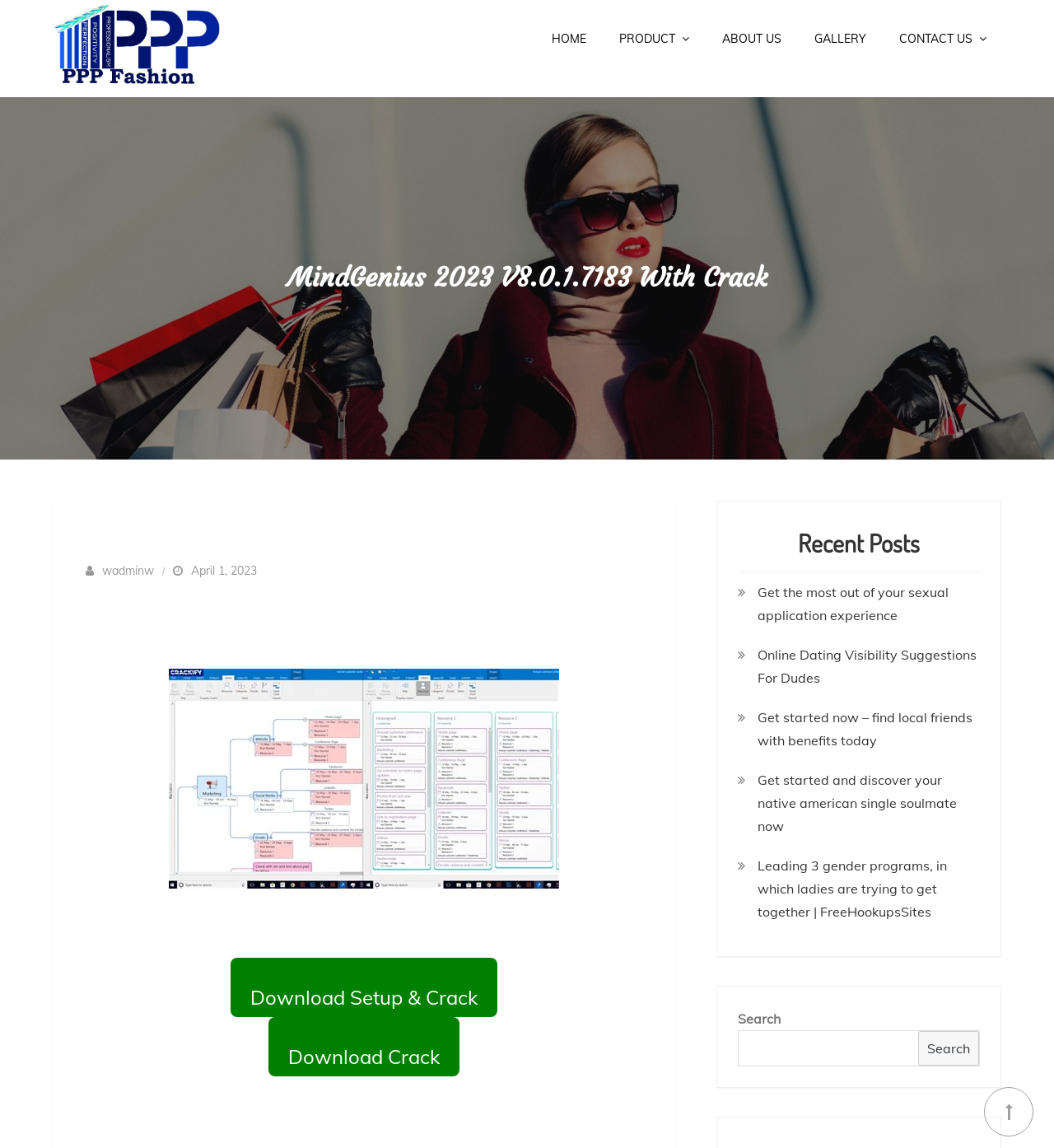Give a one-word or short-phrase answer to the following question: 
What is the purpose of the button at the bottom-right corner?

Search